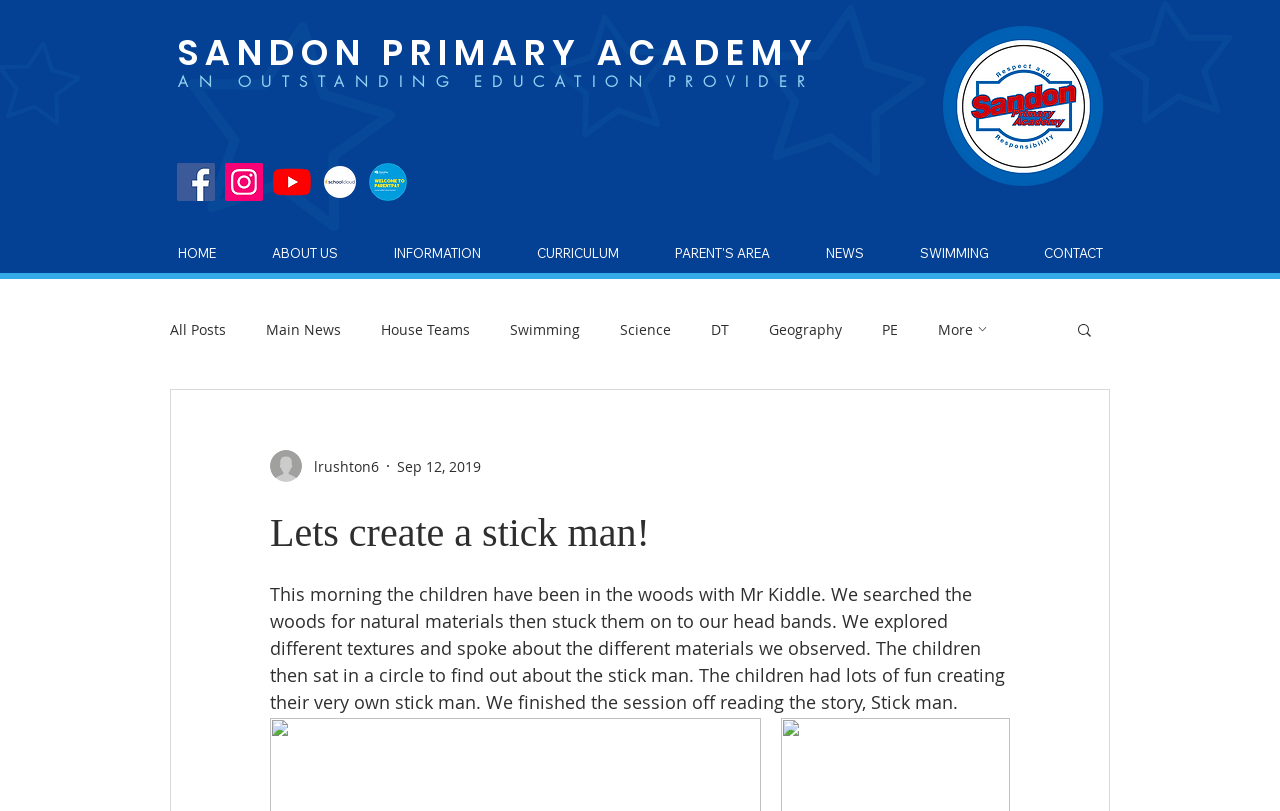By analyzing the image, answer the following question with a detailed response: What is the last link in the navigation menu?

The last link in the navigation menu is 'CONTACT', which is located at the bottom of the menu and has a bounding box coordinate of [0.794, 0.286, 0.883, 0.338].